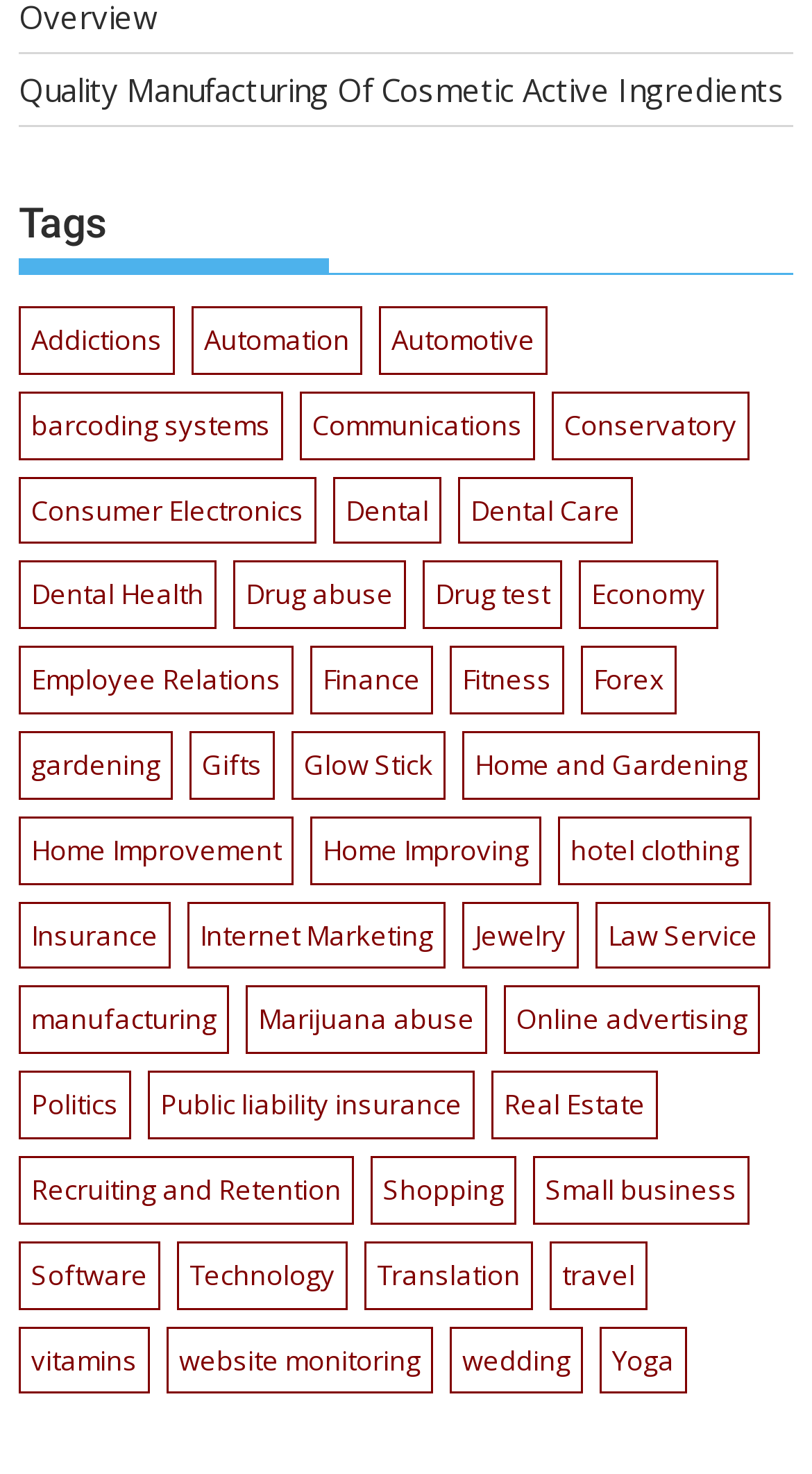Please provide a short answer using a single word or phrase for the question:
What is the category with the most items?

Dental Health